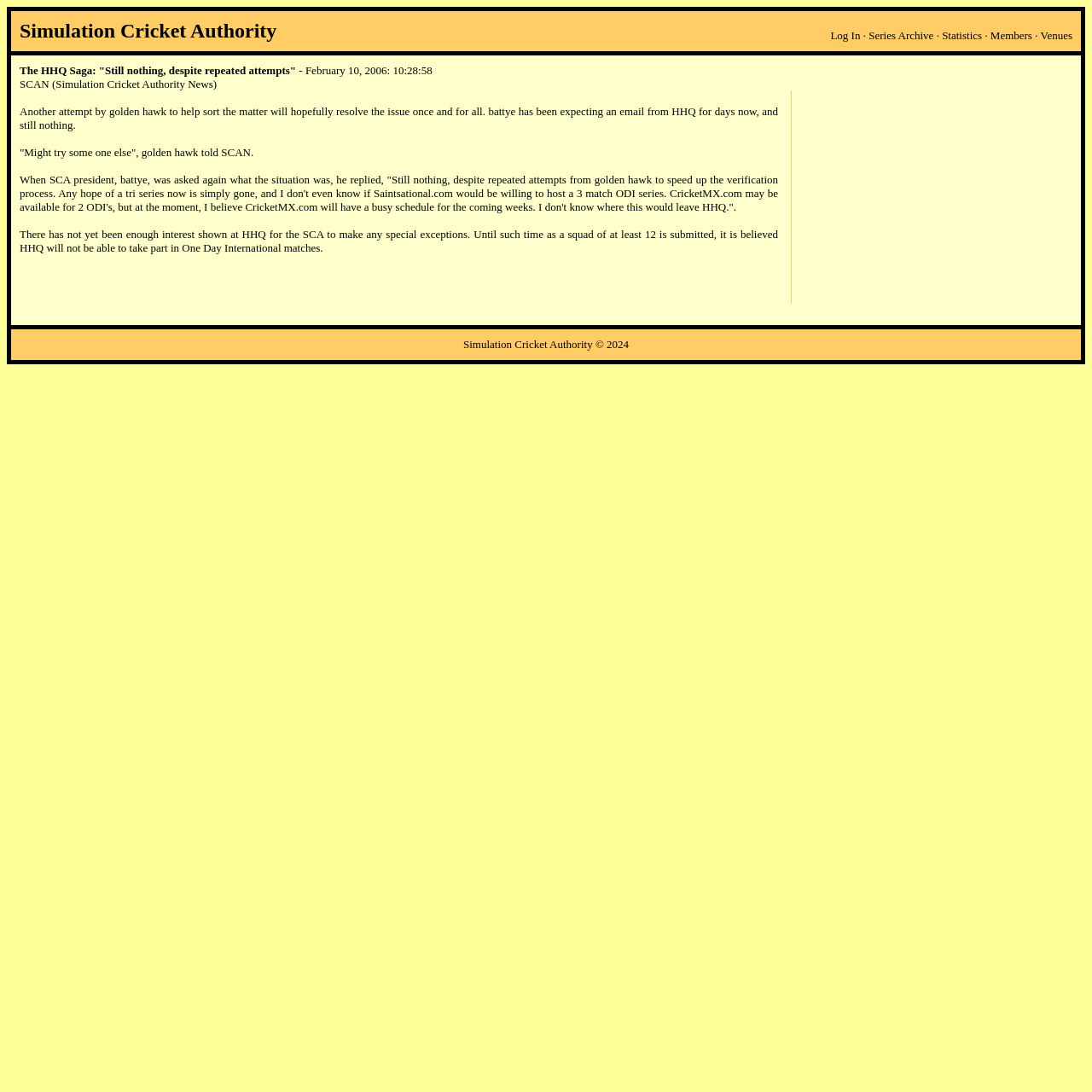Extract the bounding box for the UI element that matches this description: "Strategic Partners".

None